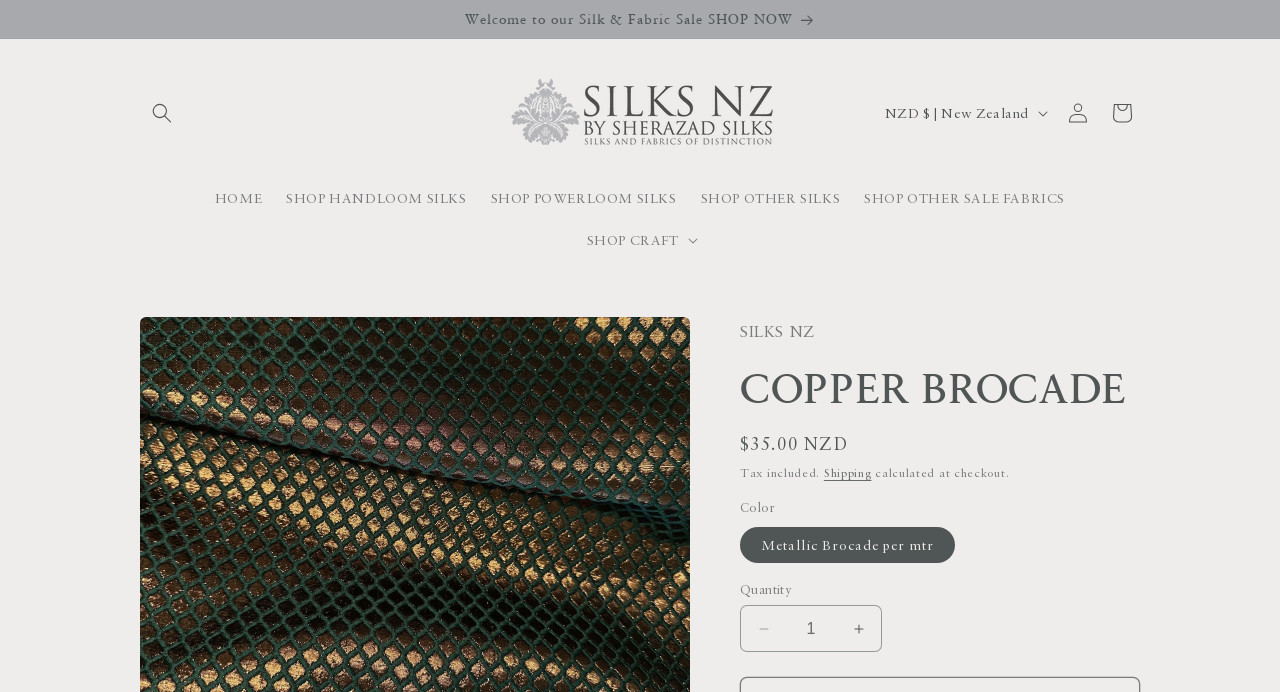Articulate a detailed summary of the webpage's content and design.

This webpage is an e-commerce product page for a fabric called "Copper Brocade" sold by Silks NZ by Sherazad Silks. At the top, there is an announcement section with a link to a Silk & Fabric Sale. Below that, there is a search button and a link to the website's homepage. 

On the left side, there is a navigation menu with links to different categories, including "HOME", "SHOP HANDLOOM SILKS", "SHOP POWERLOOM SILKS", "SHOP OTHER SILKS", and "SHOP OTHER SALE FABRICS". 

On the right side, there is a section with a country/region dropdown menu, a login link, and a cart link. 

The main product information section is located in the middle of the page. It starts with a heading "COPPER BROCADE" and has a static text "SILKS NZ" above it. Below the heading, there is a section with the product's regular price, which is $35.00 NZD, and a note that tax is included. There is also a link to shipping information and a note that shipping will be calculated at checkout. 

Underneath, there is a group labeled "Color" with a radio button for "Metallic Brocade per mtr", which is checked by default. Below that, there is a quantity section with a label, a spin button to adjust the quantity, and decrease and increase quantity buttons.